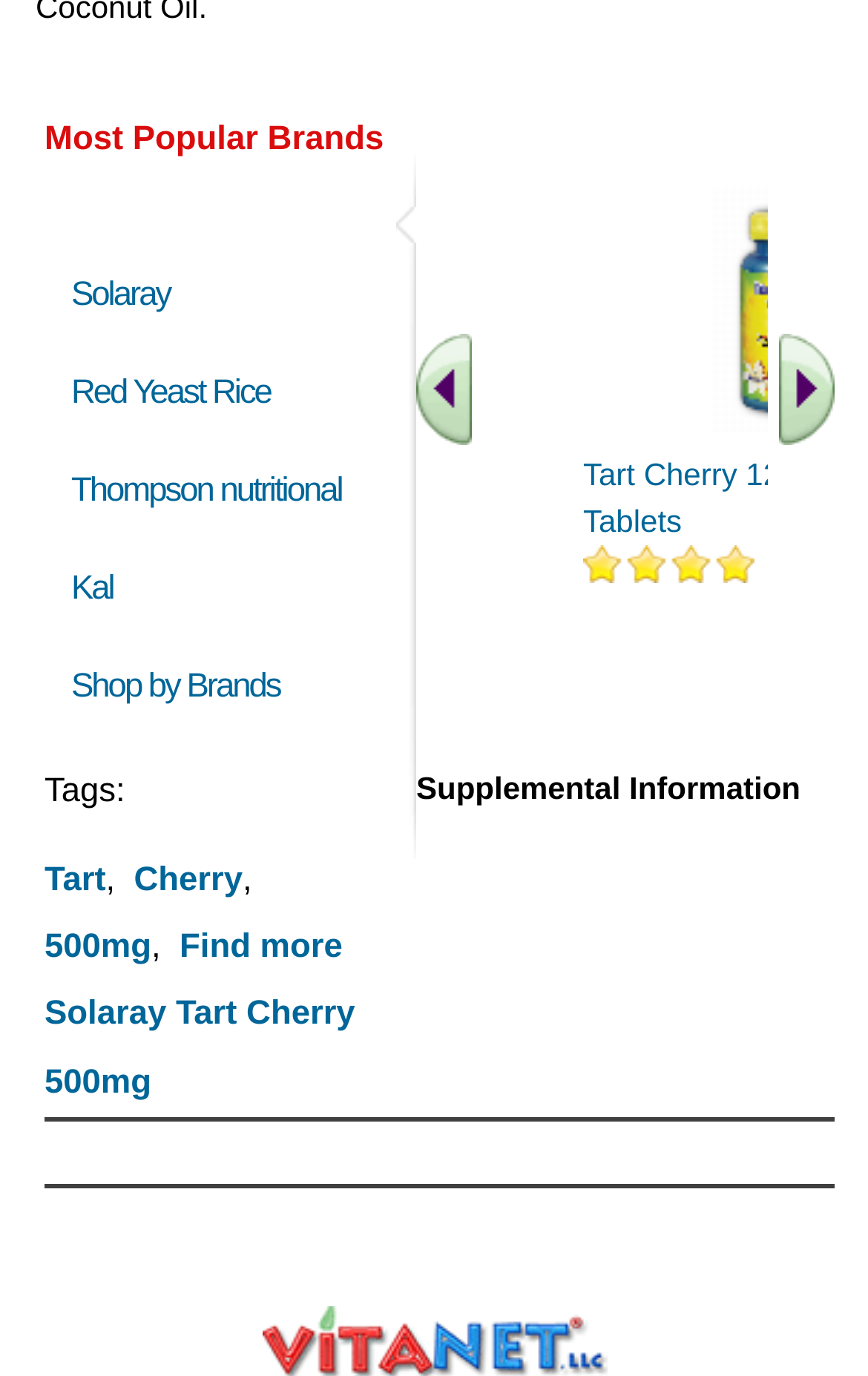How many tags are listed?
Look at the image and construct a detailed response to the question.

There are three tags listed, which are 'Tart', 'Cherry', and '500mg'. These tags are link elements located below the 'Tags:' static text element with bounding box coordinates of [0.051, 0.625, 0.122, 0.653], [0.154, 0.625, 0.28, 0.653], and [0.051, 0.675, 0.174, 0.702] respectively.